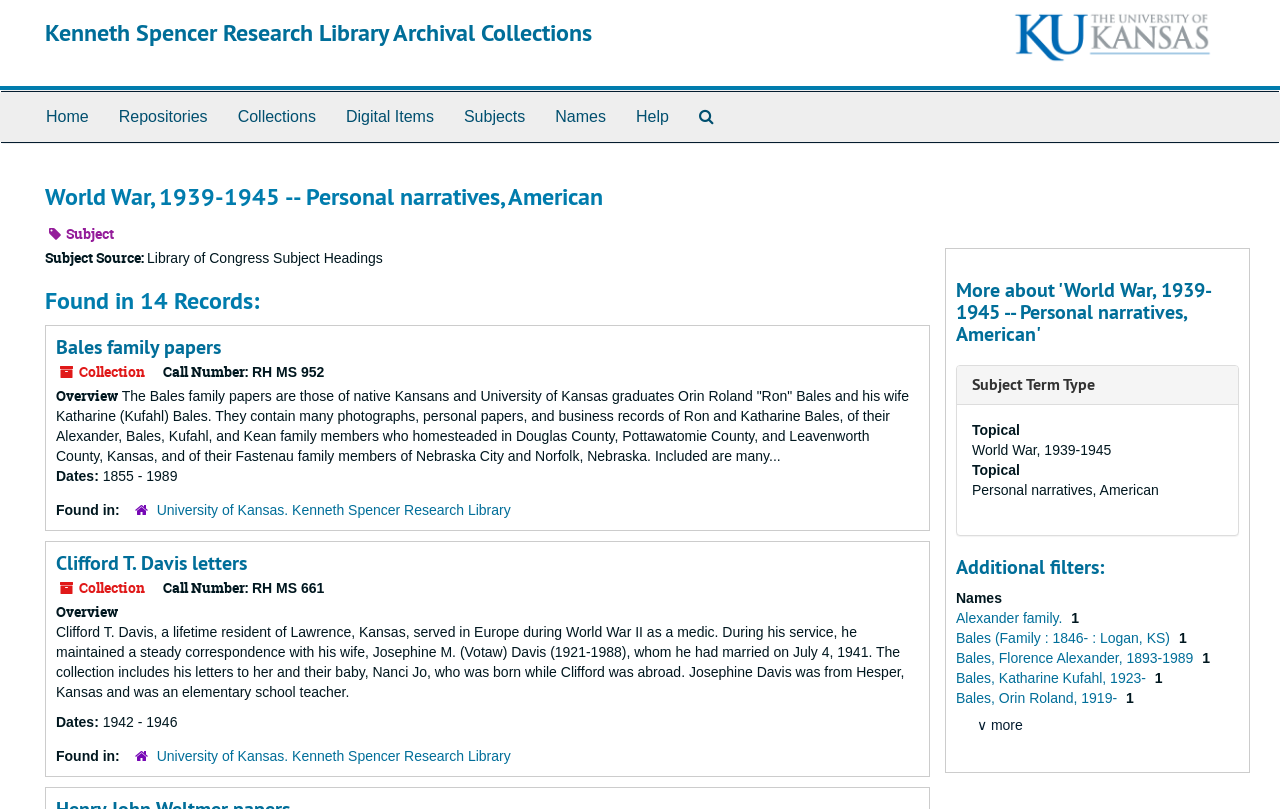Determine the coordinates of the bounding box that should be clicked to complete the instruction: "Explore the 'Clifford T. Davis letters' collection". The coordinates should be represented by four float numbers between 0 and 1: [left, top, right, bottom].

[0.044, 0.68, 0.193, 0.712]